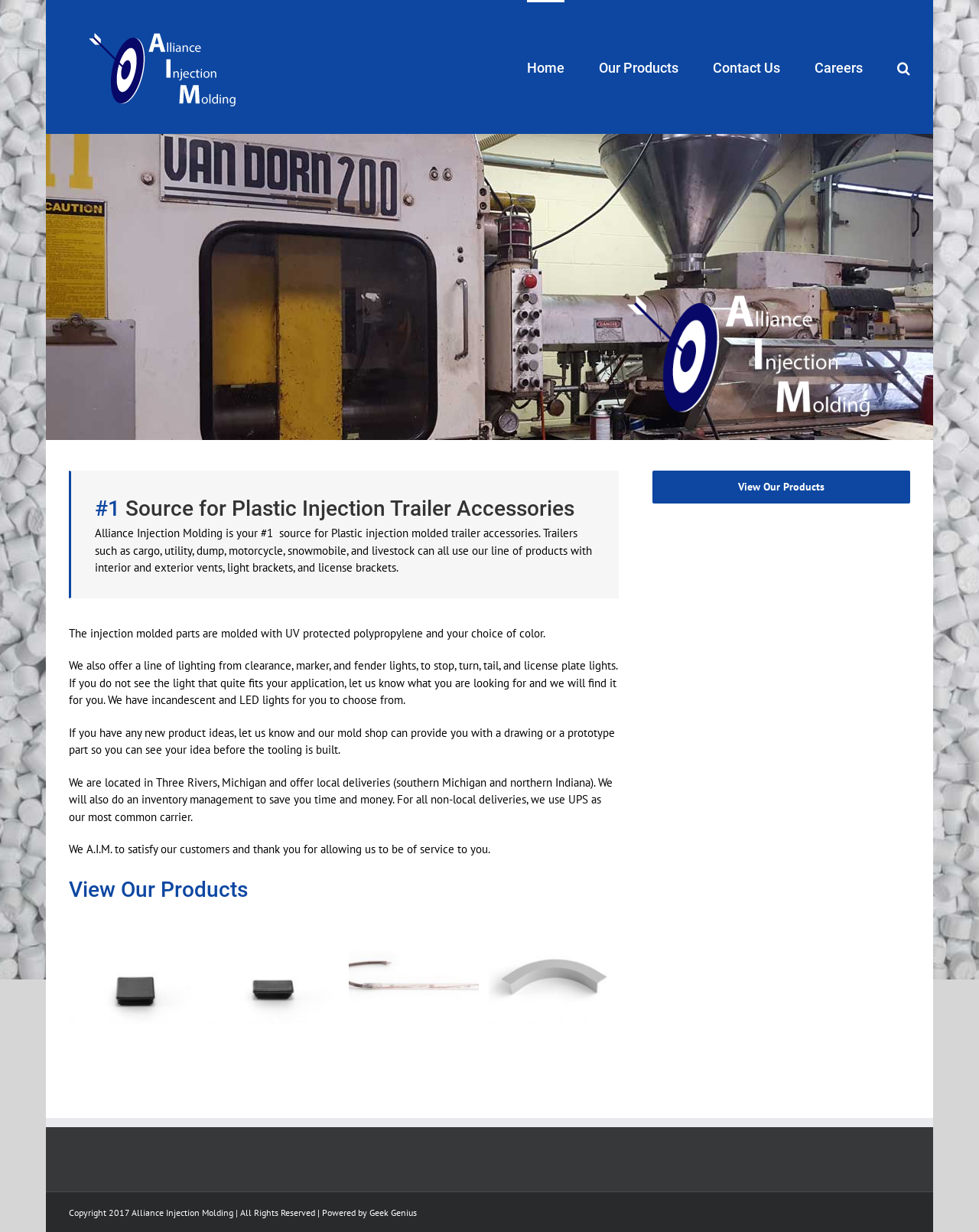Locate the bounding box coordinates of the element you need to click to accomplish the task described by this instruction: "Go to the top of the page".

[0.904, 0.773, 0.941, 0.795]